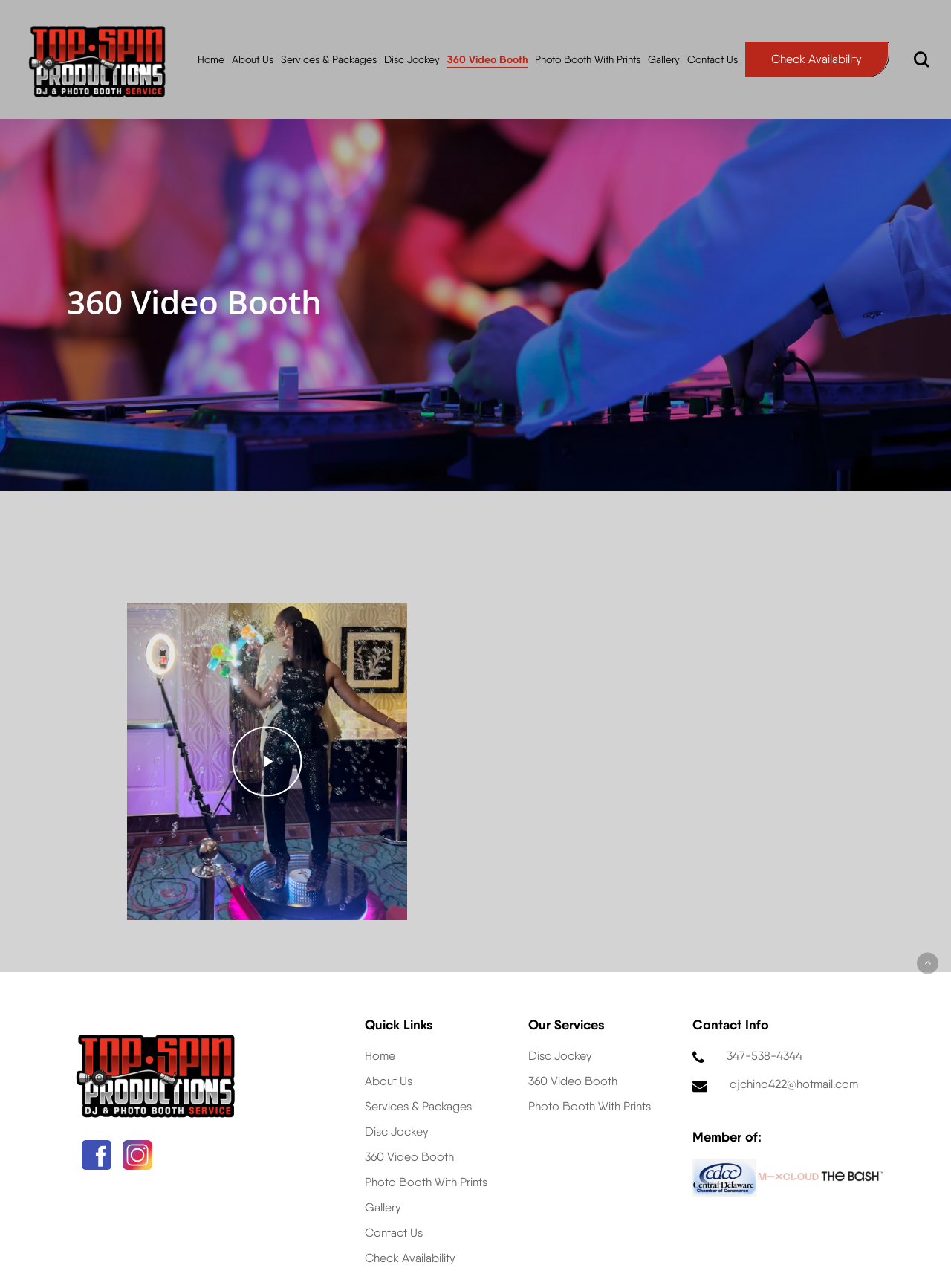Elaborate on the different components and information displayed on the webpage.

This webpage is about 360 Video Booth – Chino Rivera, a service provider for events. At the top, there is a search bar with a textbox and a "Close Search" link on the right. Below the search bar, there is a horizontal navigation menu with links to "Home", "About Us", "Services & Packages", "Disc Jockey", "360 Video Booth", "Photo Booth With Prints", "Gallery", "Contact Us", and "Check Availability".

On the left side, there is a profile picture of Chino Rivera with a link to the profile. Below the profile picture, there is a heading "360 Video Booth" followed by a paragraph describing the service, which offers a fun experience for guests with high-quality 360-degree motion videos that can be shared instantly.

To the right of the paragraph, there is a link to play a video, accompanied by a small image. Below the video link, there are three small images, possibly representing social media links.

Further down, there are three sections: "Quick Links", "Our Services", and "Contact Info". The "Quick Links" section has links to various pages, including "Home", "About Us", and "Contact Us". The "Our Services" section has links to "Disc Jockey", "360 Video Booth", and "Photo Booth With Prints". The "Contact Info" section displays a phone number and an email address.

At the bottom, there is a "Member of:" section with three images, possibly representing membership logos. On the right side, there is a small icon with two Facebook-like symbols.